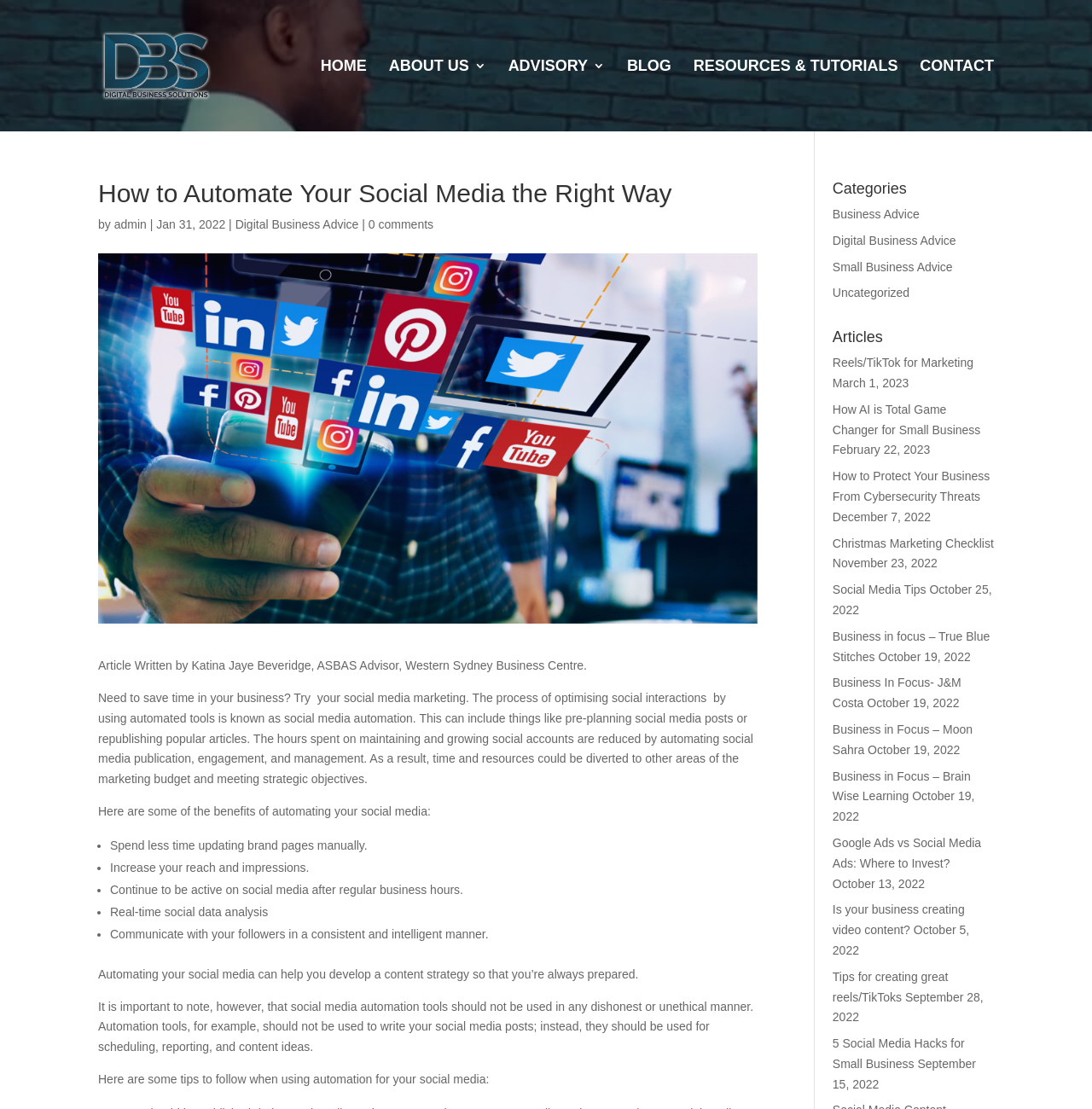Find the bounding box coordinates for the area that must be clicked to perform this action: "Explore the category Business Advice".

[0.762, 0.187, 0.842, 0.199]